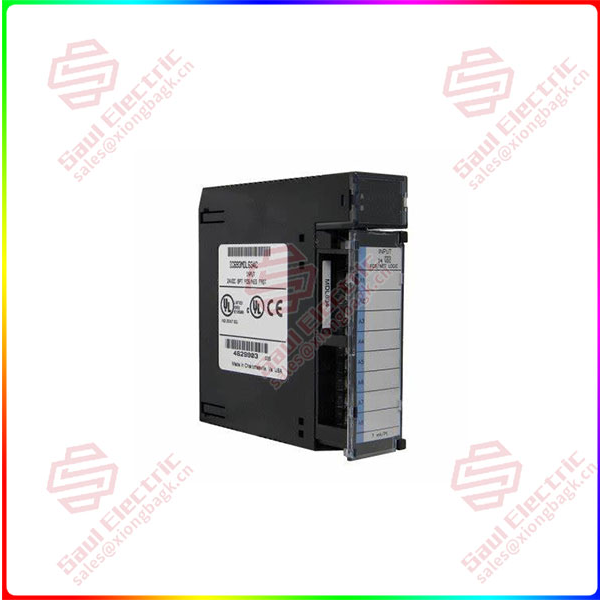Generate a detailed narrative of the image.

The image depicts a low-code development module, specifically the IC693MDL634, designed for automation and control systems. This module exemplifies modern programming solutions by streamlining software development processes, significantly enhancing the efficiency of project workflows. The background highlights the importance of low-code platforms in adaptively meeting the rising demand for software development, particularly in the context of recent global challenges. With participation from over 2,000 IT professionals, insights into how the demand for rapid and flexible development is recognized industry-wide are evident. The visible labels and design underscore the module's technical specifications, making it integral to digital transformation strategies among organizations adapting to evolving technological landscapes.